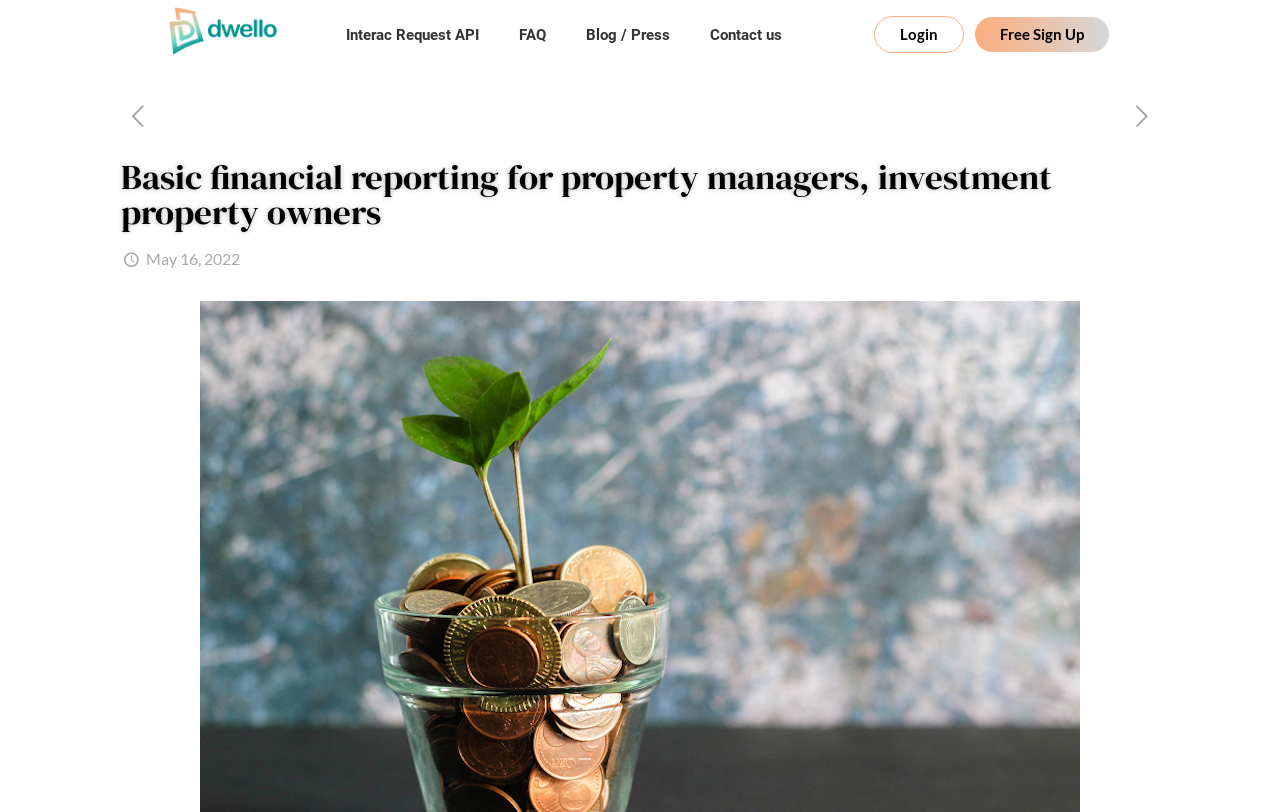Locate the primary heading on the webpage and return its text.

Basic financial reporting for property managers, investment property owners